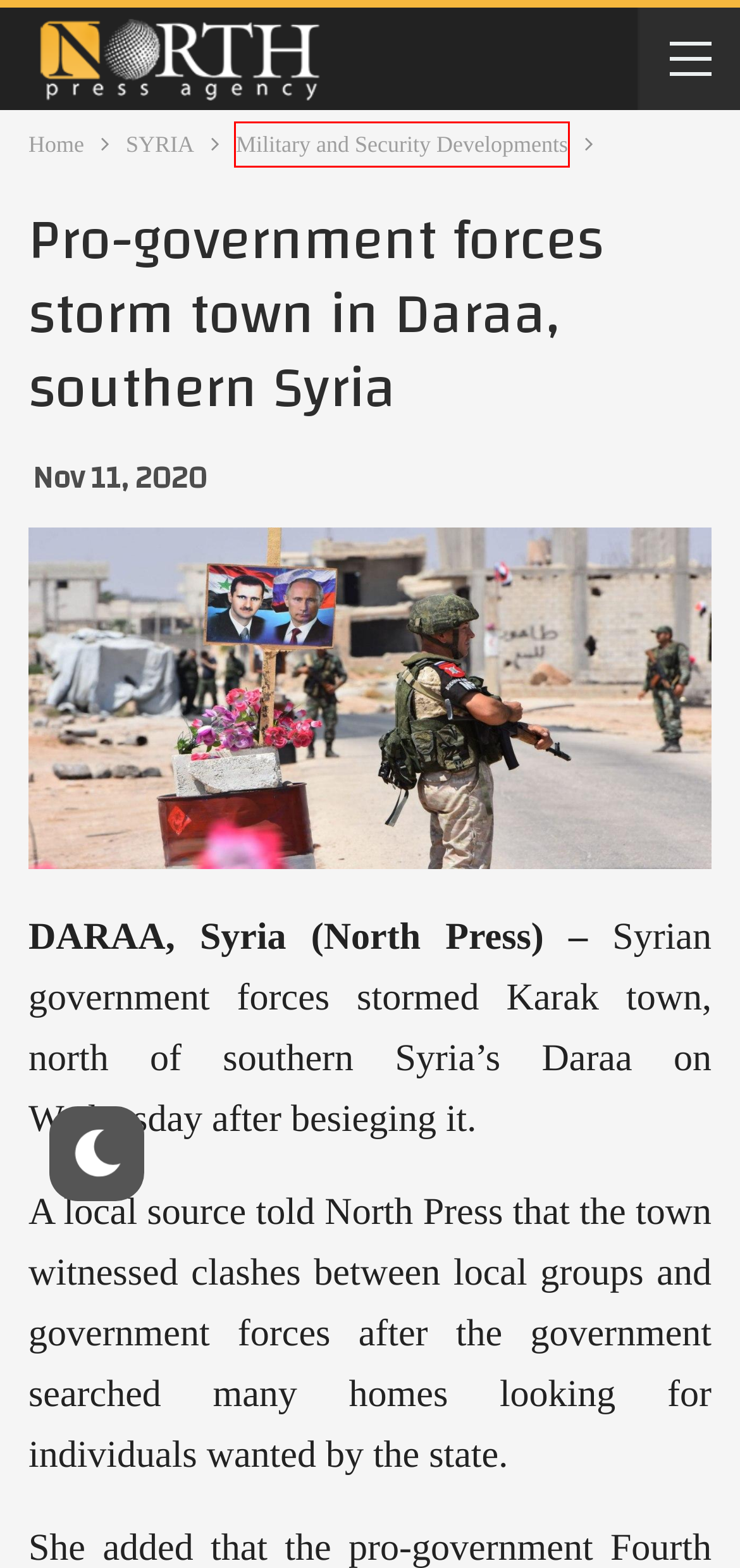With the provided screenshot showing a webpage and a red bounding box, determine which webpage description best fits the new page that appears after clicking the element inside the red box. Here are the options:
A. Military and Security Developments Archives - North press agency
B. SYRIA Archives - North press agency
C. latest news - North press agency
D. ISIS kills 14 soldiers, top-ranking officers in Syrian Desert
E. Middle East & World - North press agency
F. U.S. court convicts man of training, fighting with ISIS in Syria
G. Turkey's SNA arrests 300 Syrians in 2024 – Advocacy group
H. home page - North press agency

A